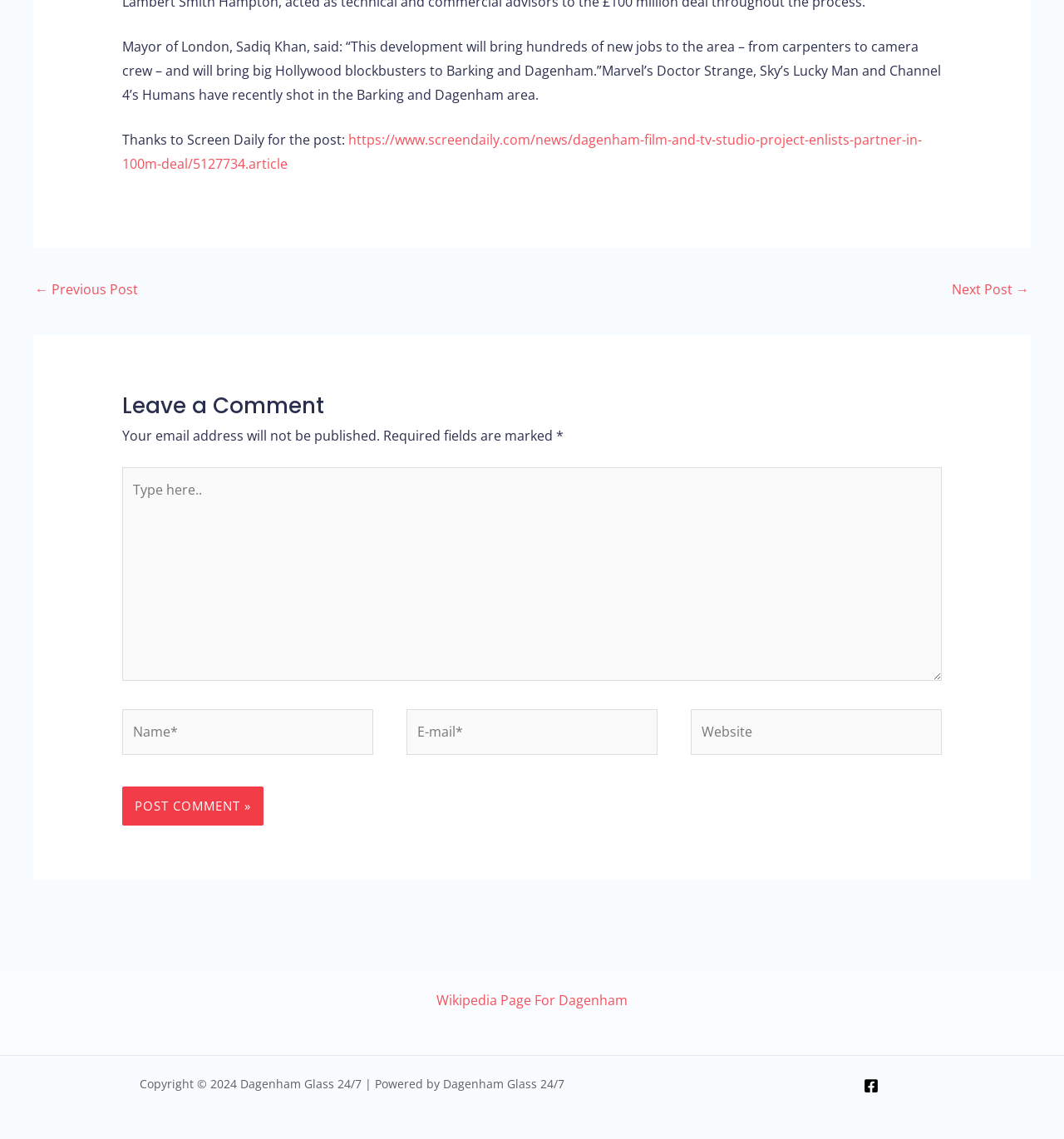Determine the bounding box coordinates for the UI element described. Format the coordinates as (top-left x, top-left y, bottom-right x, bottom-right y) and ensure all values are between 0 and 1. Element description: Next Post →

[0.895, 0.242, 0.967, 0.269]